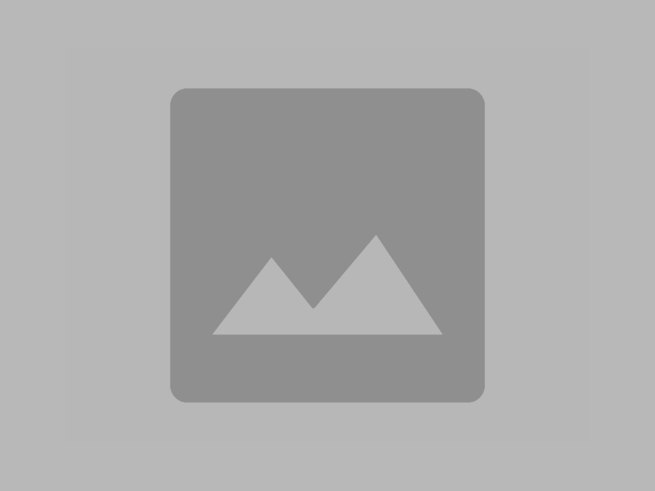Please reply with a single word or brief phrase to the question: 
What is the goal of the educational initiative?

Modernizing learning tools